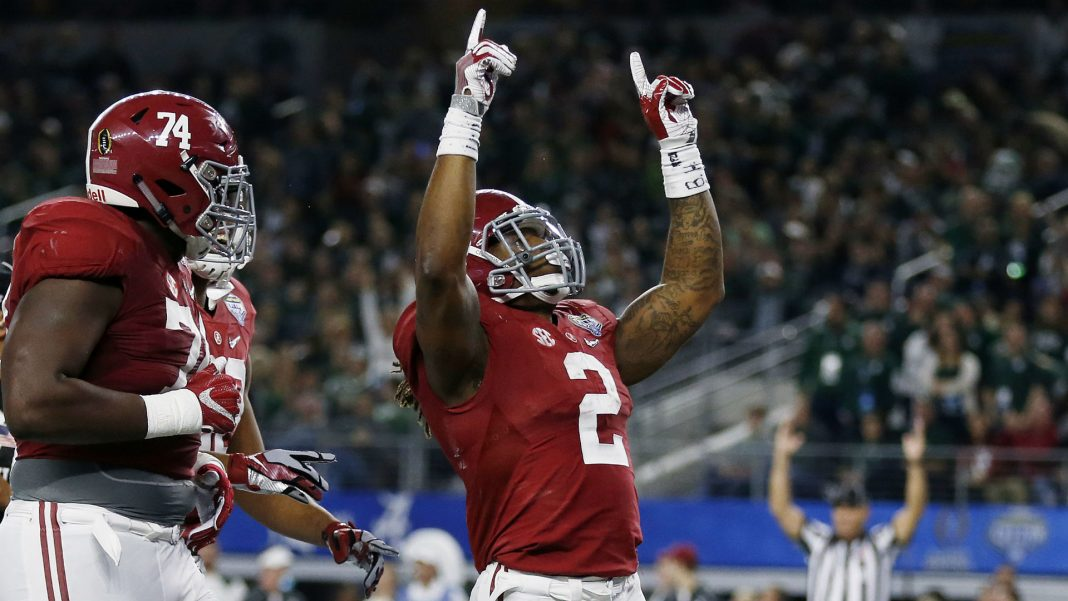Describe all significant details and elements found in the image.

In the image, a jubilant player from the University of Alabama football team celebrates with a powerful gesture of triumph, raising one hand toward the sky. He wears the iconic crimson jersey emblazoned with the number 2, symbolizing his position and contribution to the team. Standing nearby is another teammate, displaying the number 74, demonstrating the camaraderie and collective spirit of the team. The backdrop is filled with a blurred crowd, showcasing the excitement of a significant game, likely a high-stakes playoff match, where every moment counts. This image captures the essence of college football passion, highlighting the players' drive and the electrifying atmosphere of the event.